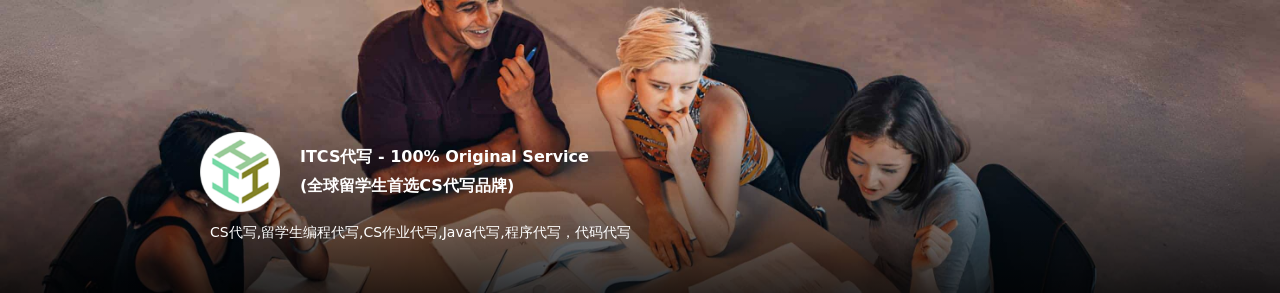What are the students discussing?
Please use the image to provide an in-depth answer to the question.

In the foreground, two students are leaning over a table, actively discussing a project, which suggests that they are working together on a specific task or assignment.